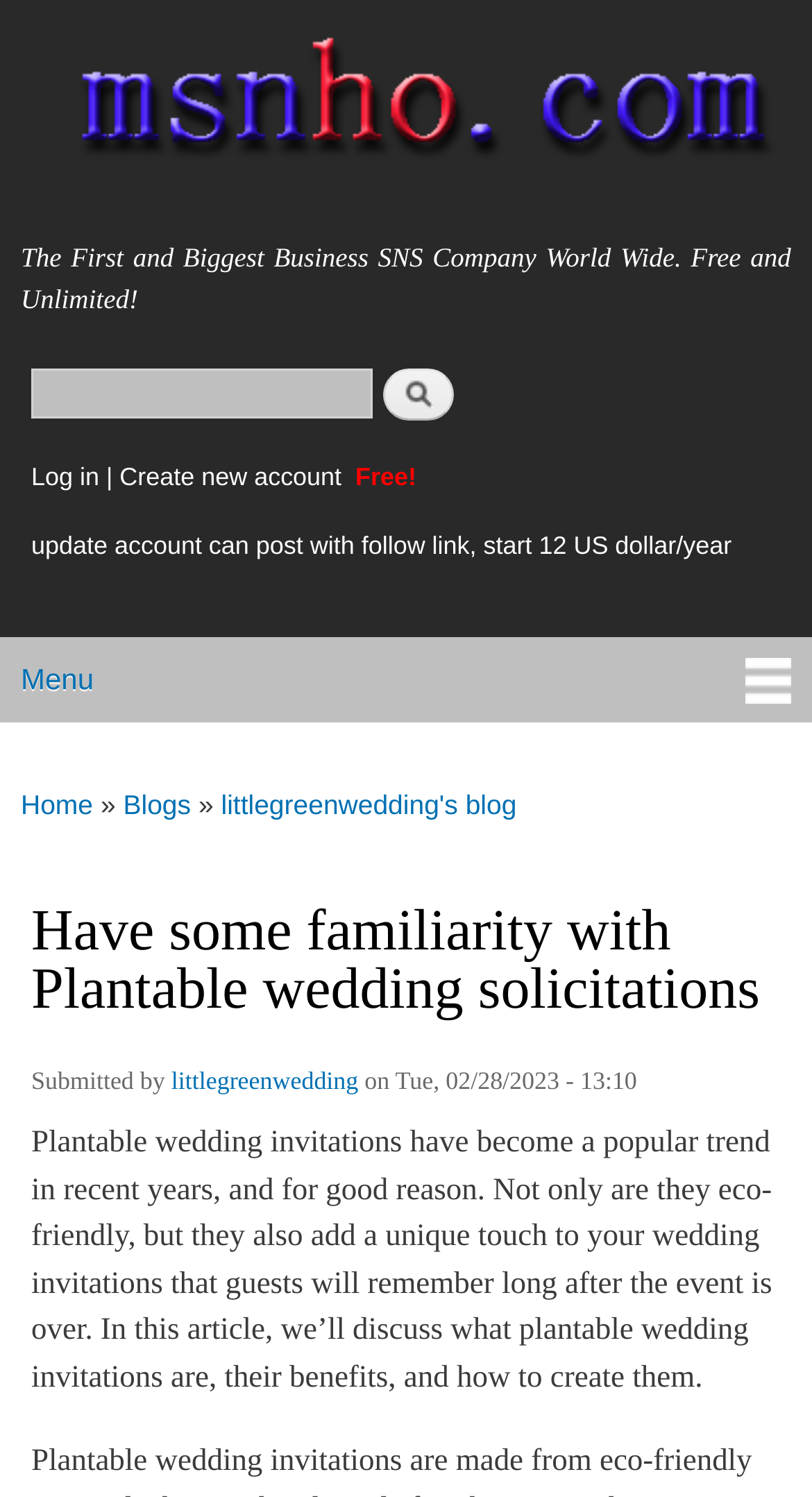Given the description msnho.com, predict the bounding box coordinates of the UI element. Ensure the coordinates are in the format (top-left x, top-left y, bottom-right x, bottom-right y) and all values are between 0 and 1.

[0.0, 0.146, 0.297, 0.181]